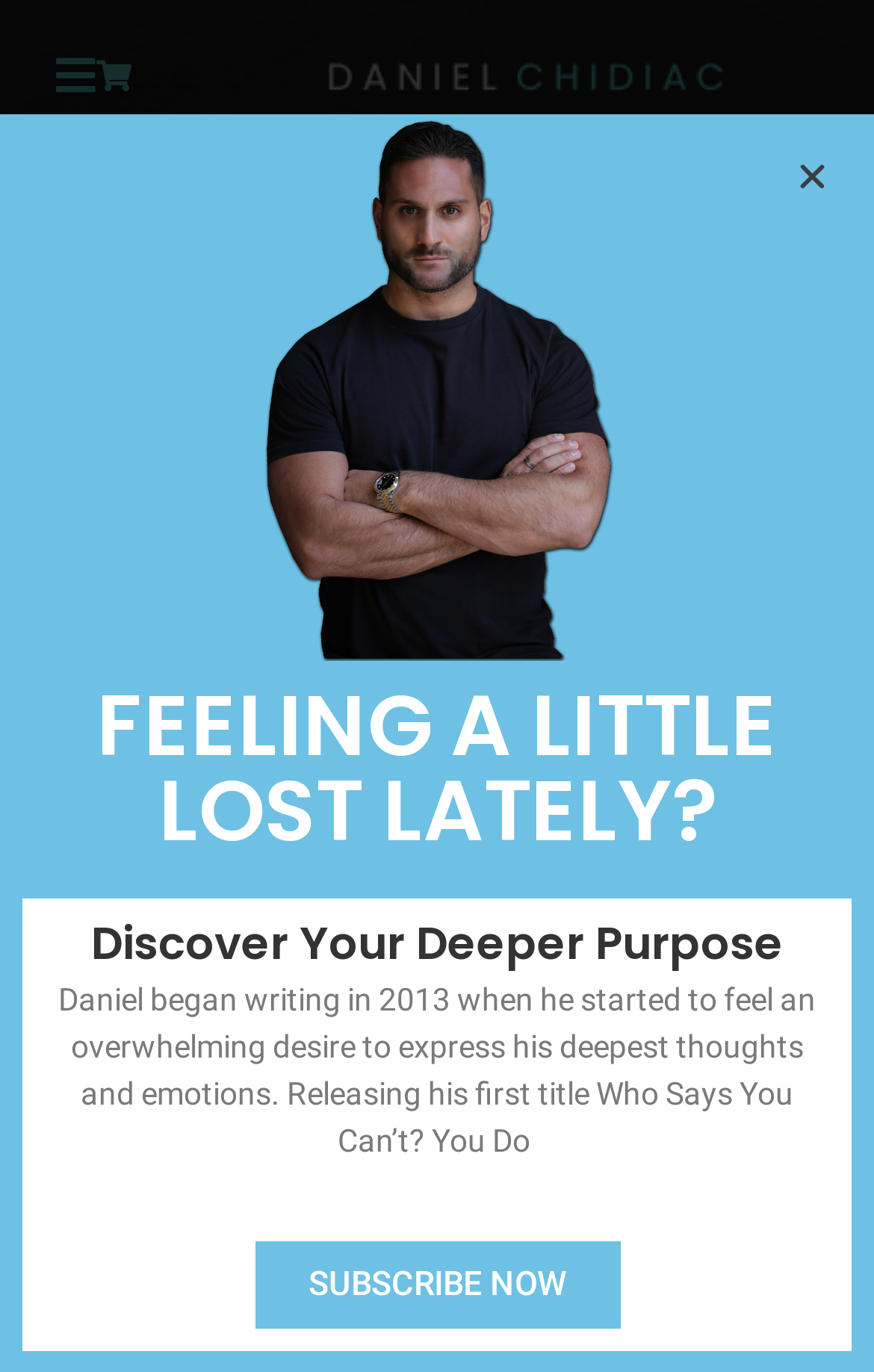Predict the bounding box of the UI element based on this description: "parent_node: HOME".

[0.064, 0.039, 0.11, 0.072]